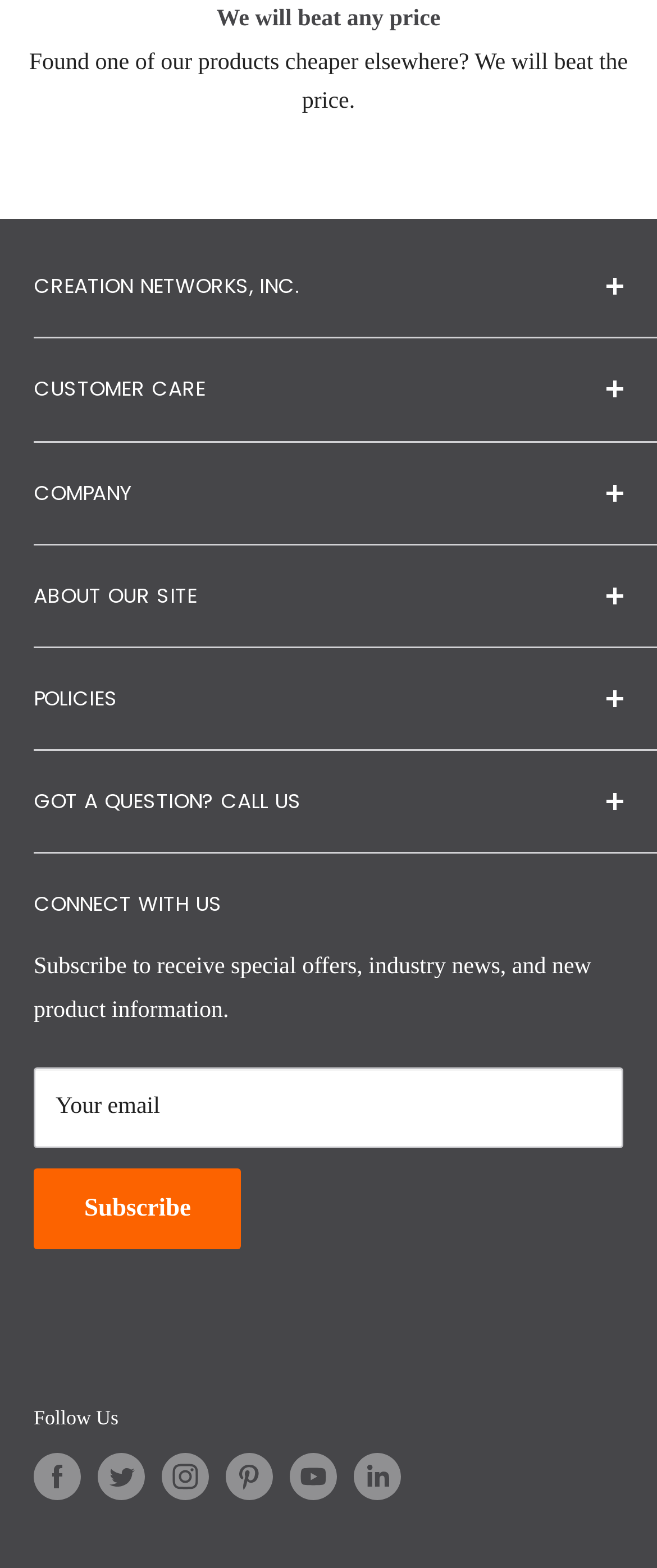Using the provided element description: "Contact Us", identify the bounding box coordinates. The coordinates should be four floats between 0 and 1 in the order [left, top, right, bottom].

None